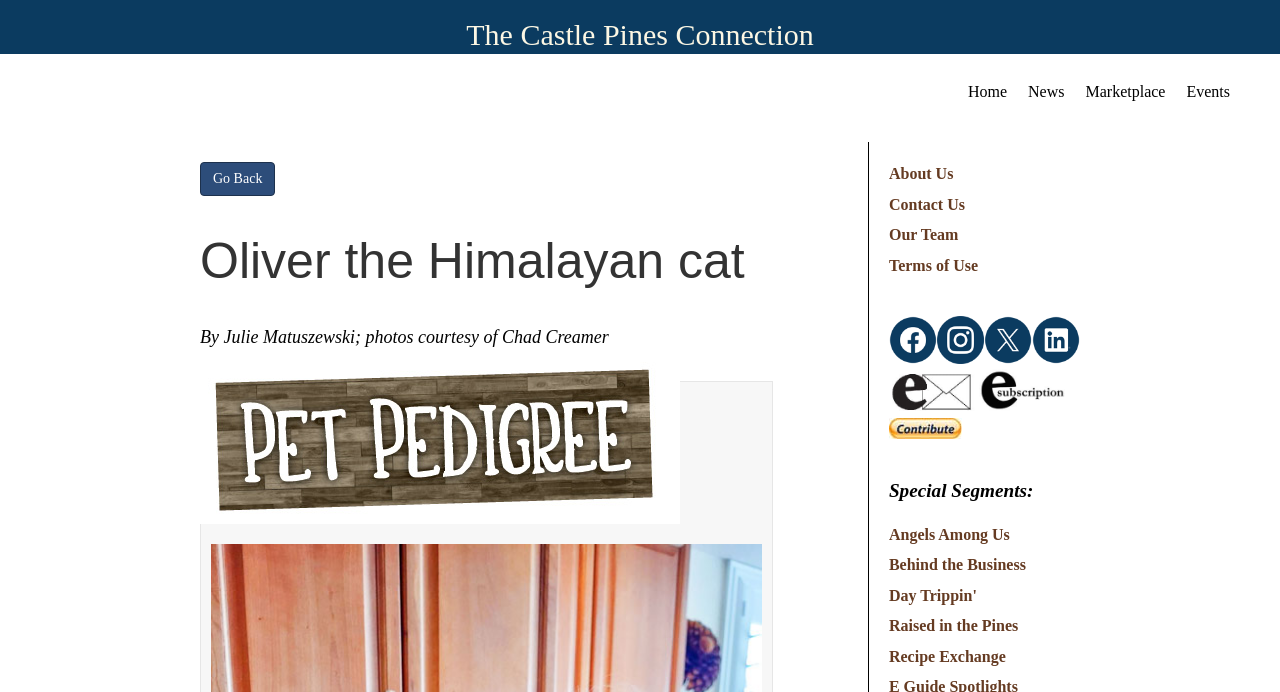Find the bounding box coordinates of the area to click in order to follow the instruction: "go back".

[0.156, 0.234, 0.215, 0.283]